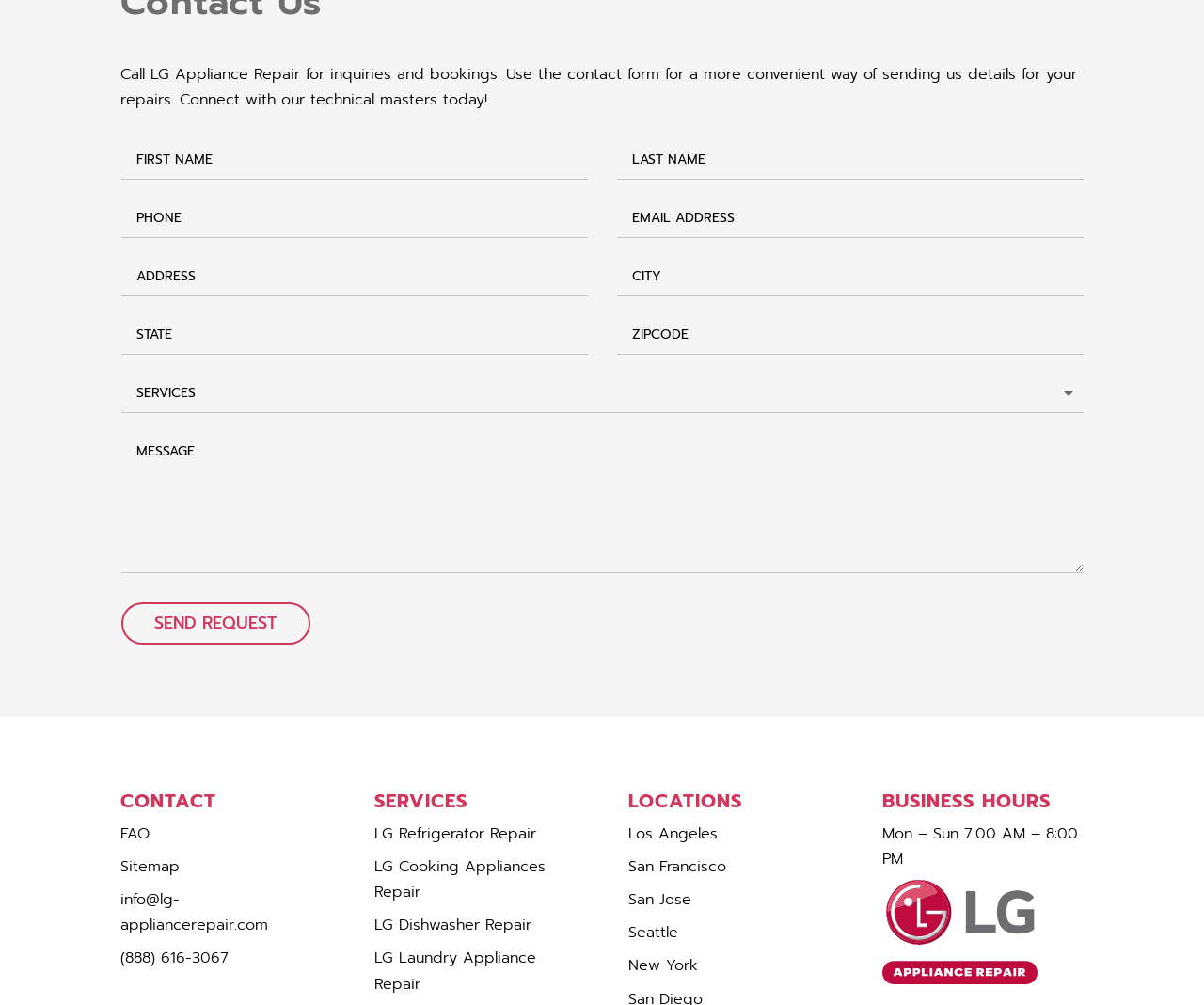Can you show the bounding box coordinates of the region to click on to complete the task described in the instruction: "Fill in the contact form"?

[0.101, 0.139, 0.488, 0.179]